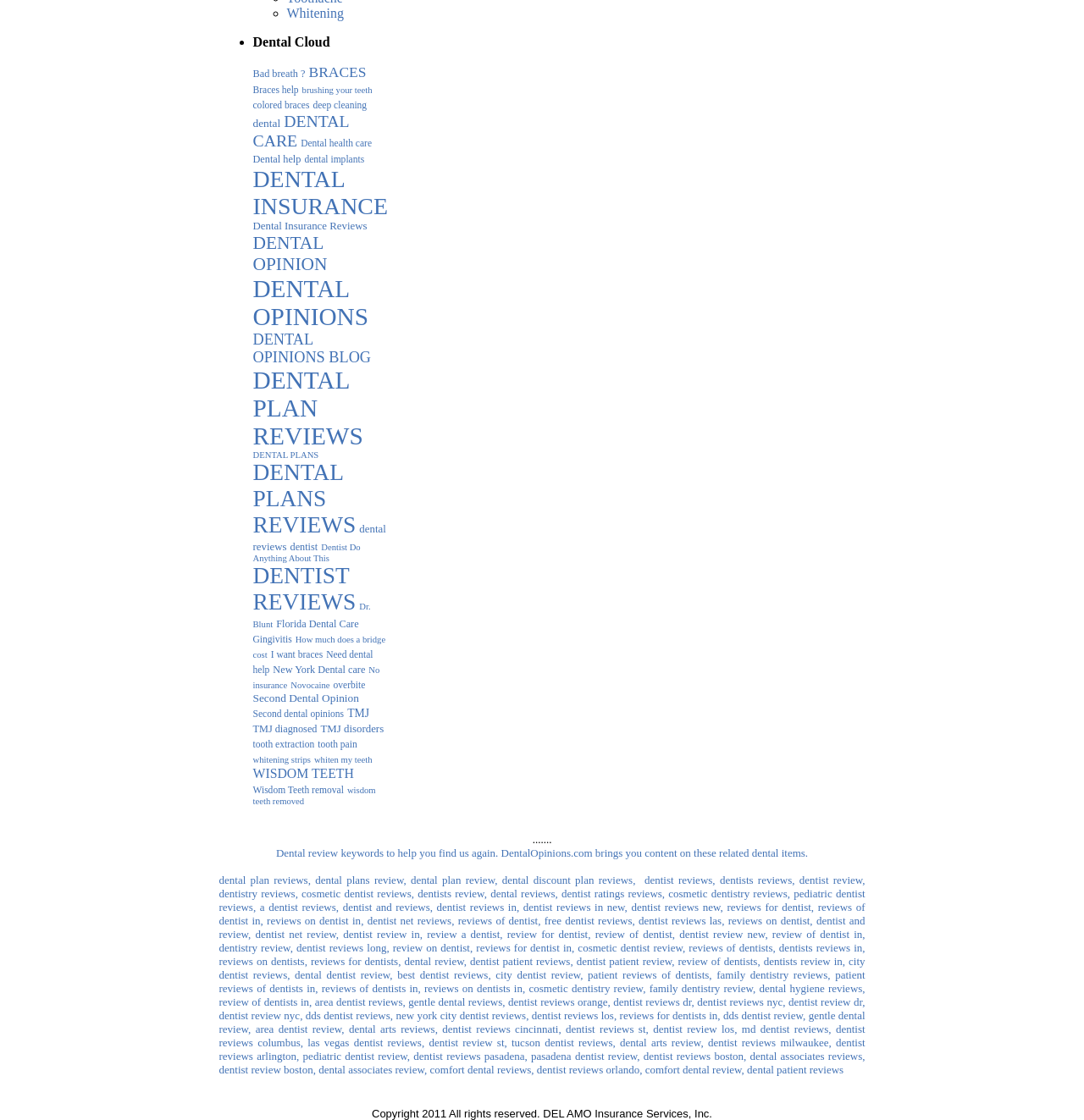Specify the bounding box coordinates of the element's area that should be clicked to execute the given instruction: "Learn about 'TMJ'". The coordinates should be four float numbers between 0 and 1, i.e., [left, top, right, bottom].

[0.32, 0.631, 0.341, 0.643]